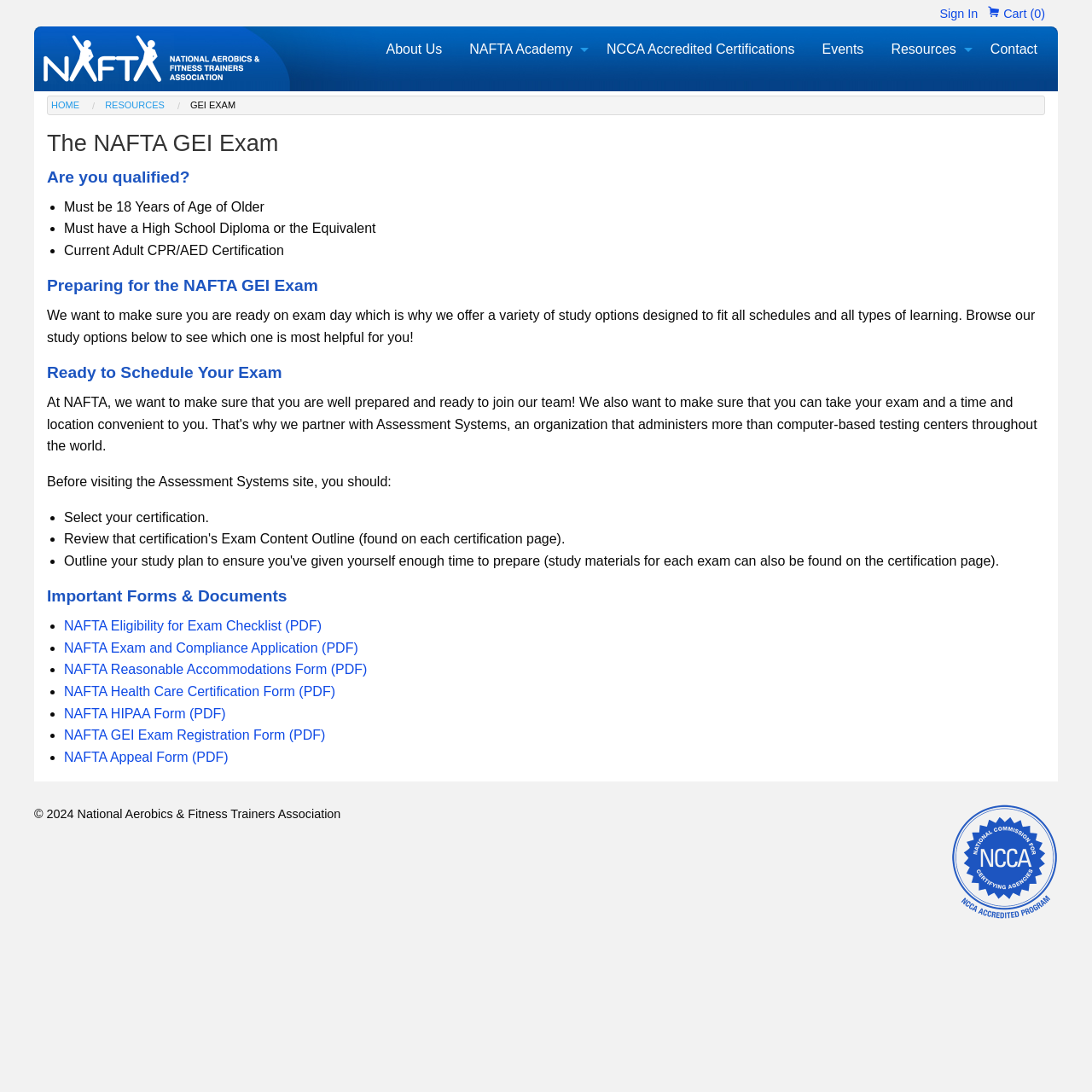Locate the UI element described by NAFTA Reasonable Accommodations Form (PDF) and provide its bounding box coordinates. Use the format (top-left x, top-left y, bottom-right x, bottom-right y) with all values as floating point numbers between 0 and 1.

[0.059, 0.607, 0.336, 0.62]